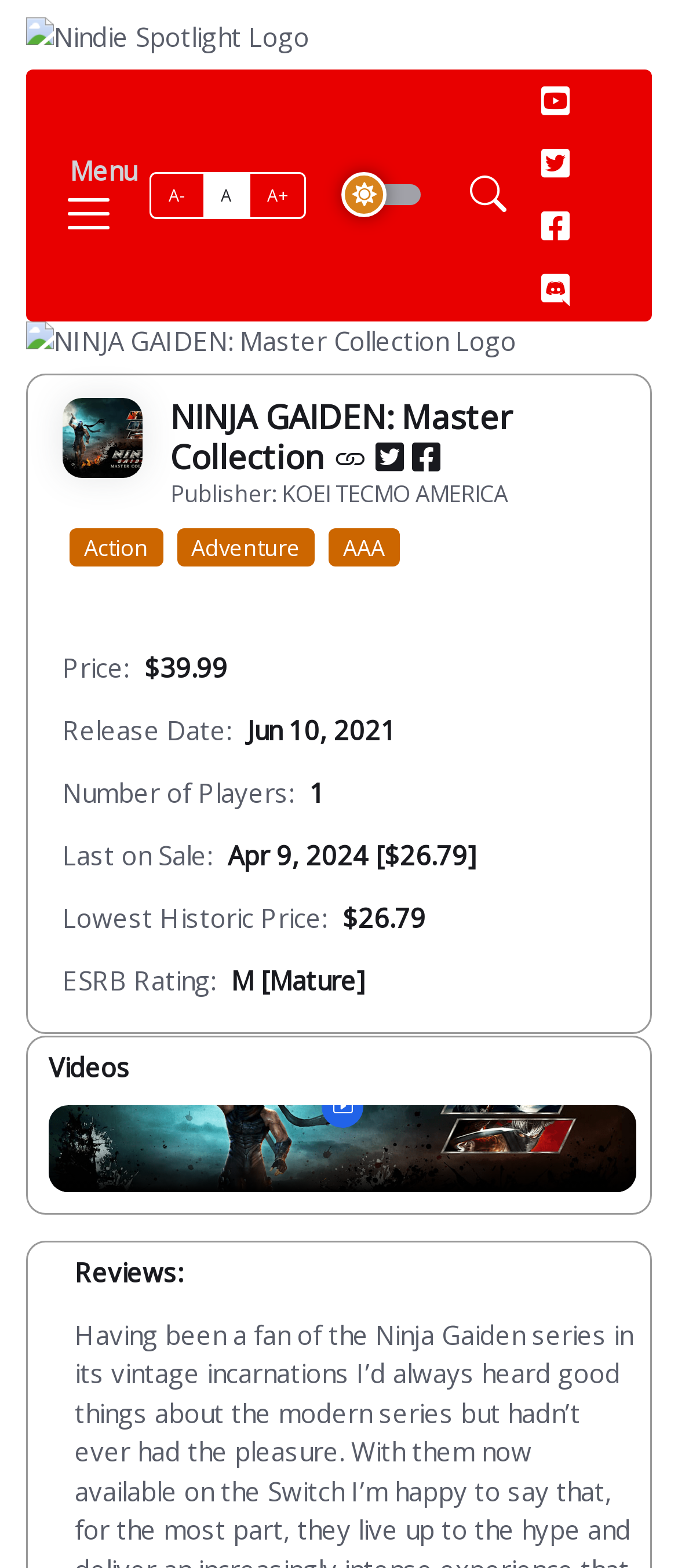Determine the bounding box coordinates for the region that must be clicked to execute the following instruction: "Explore the BUSINESS section".

None